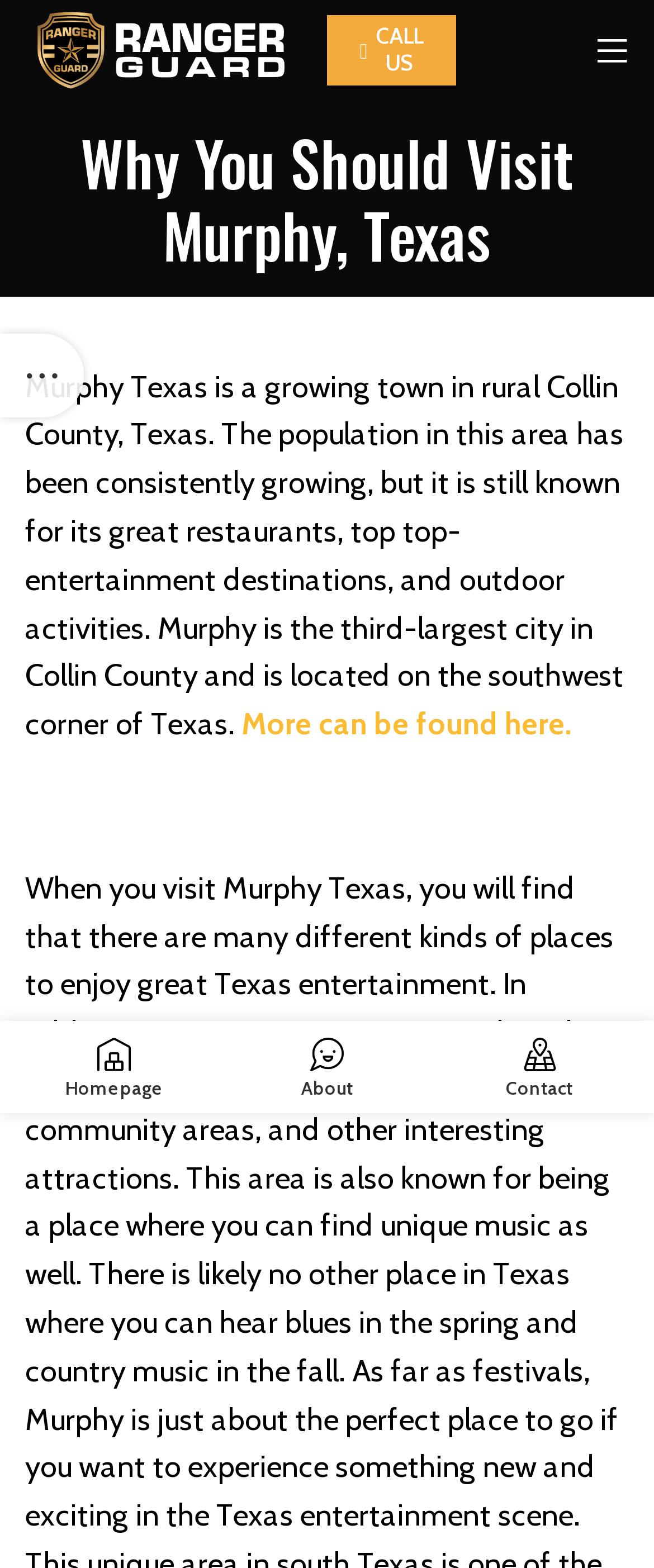Locate the bounding box coordinates of the segment that needs to be clicked to meet this instruction: "Learn more about Murphy, Texas".

[0.369, 0.45, 0.874, 0.474]